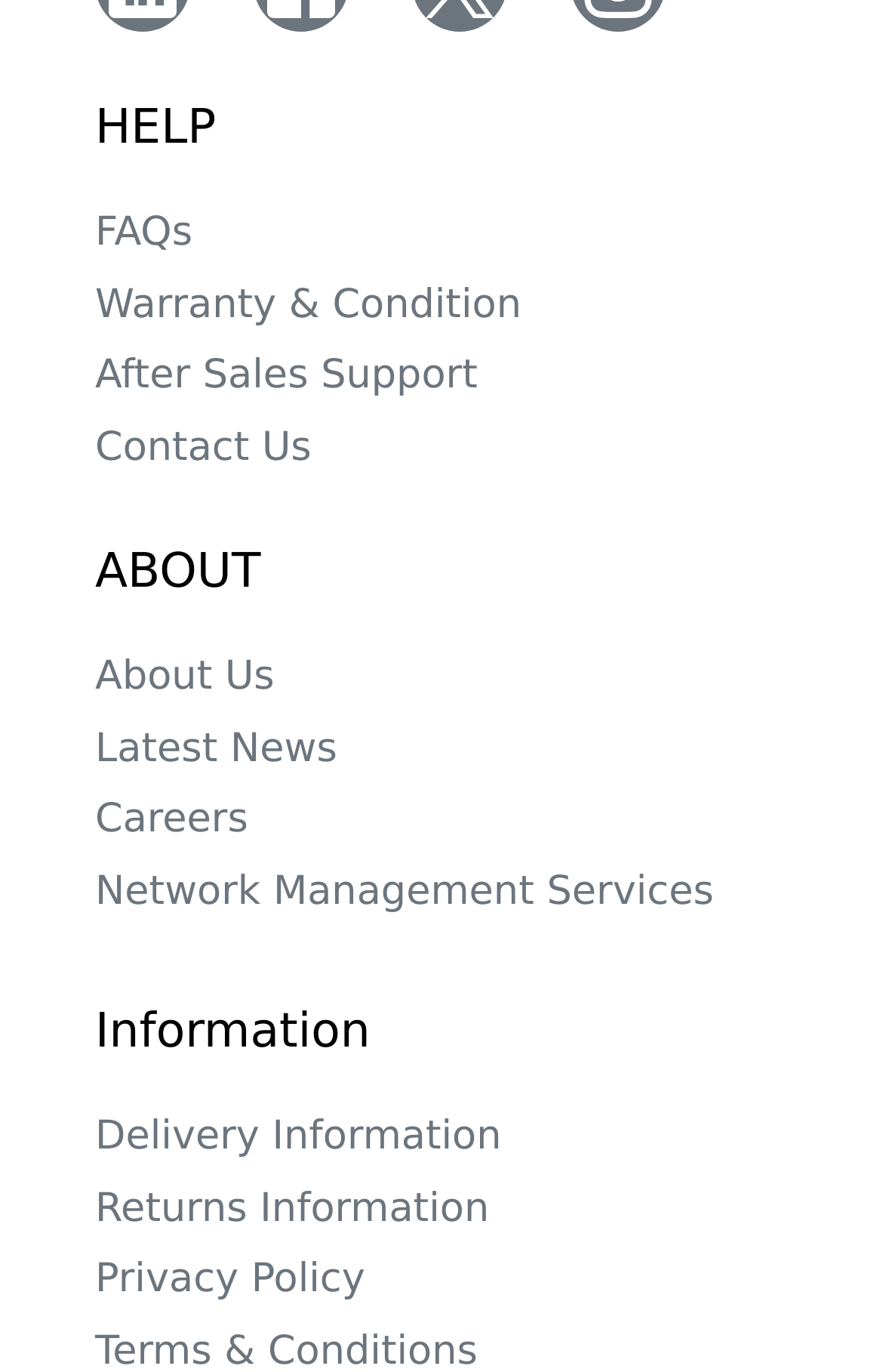Could you provide the bounding box coordinates for the portion of the screen to click to complete this instruction: "learn about the company"?

[0.108, 0.474, 0.892, 0.526]